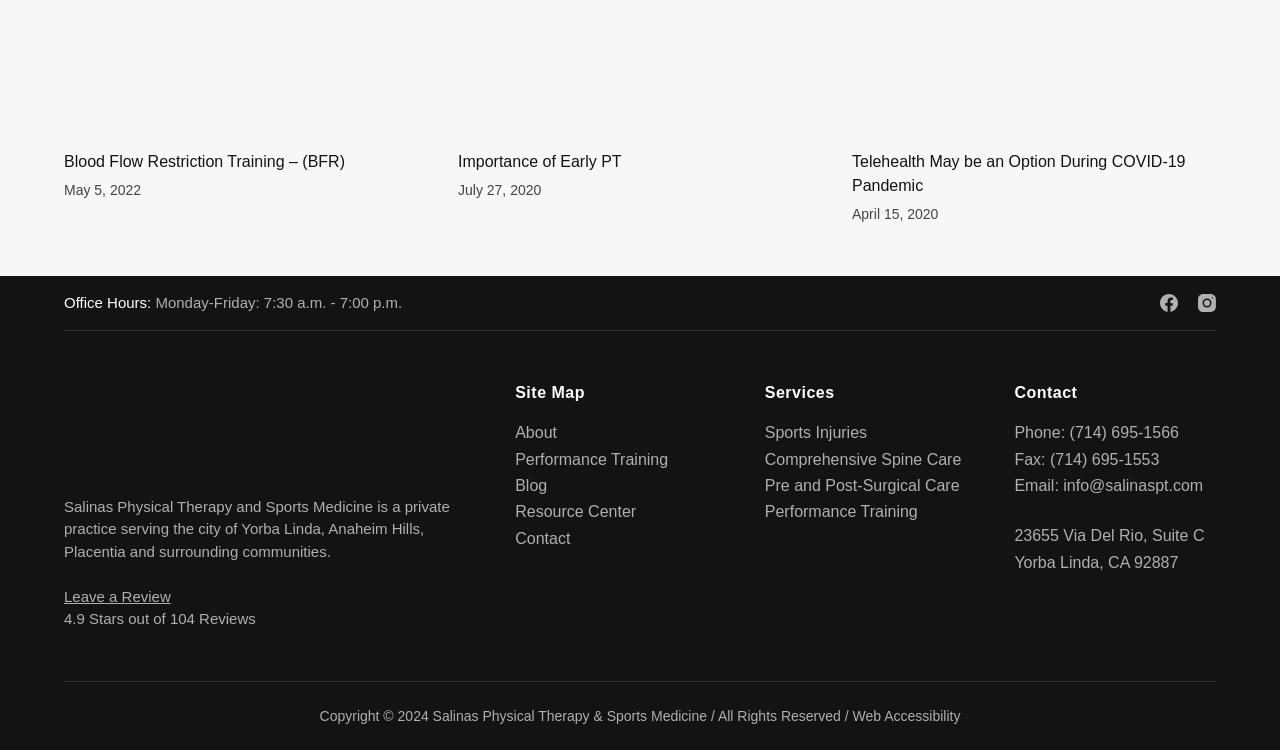Please identify the coordinates of the bounding box for the clickable region that will accomplish this instruction: "Read about Importance of Early PT".

[0.358, 0.204, 0.486, 0.226]